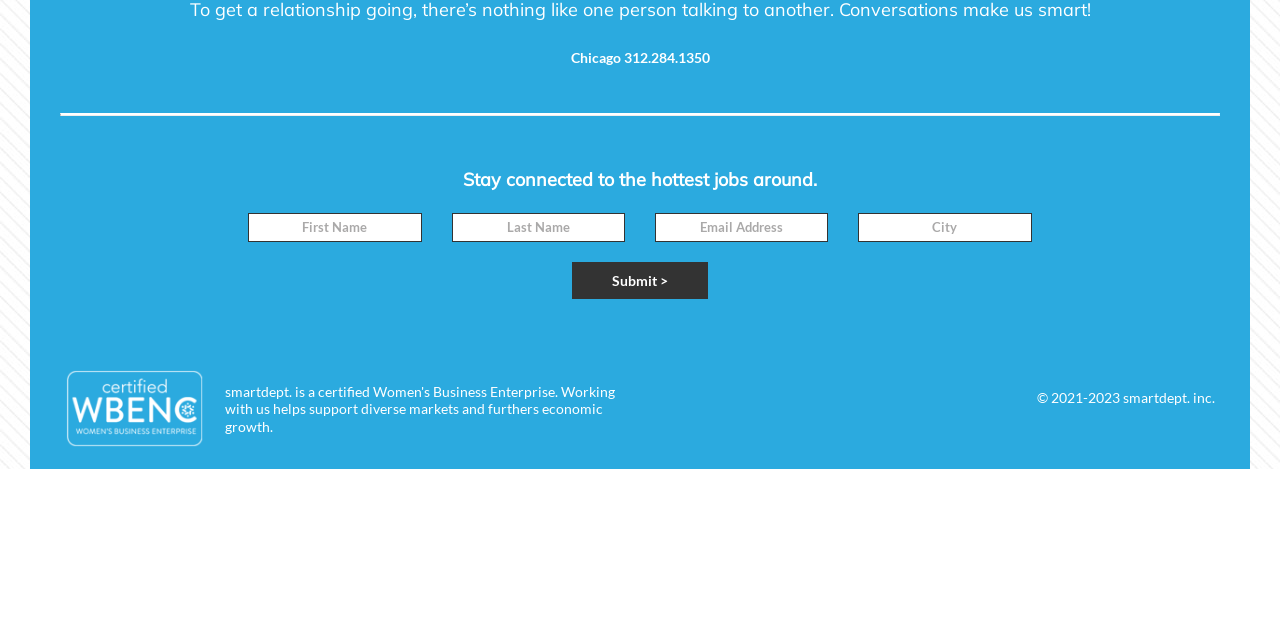Given the element description: "value="Submit >"", predict the bounding box coordinates of this UI element. The coordinates must be four float numbers between 0 and 1, given as [left, top, right, bottom].

[0.447, 0.409, 0.553, 0.467]